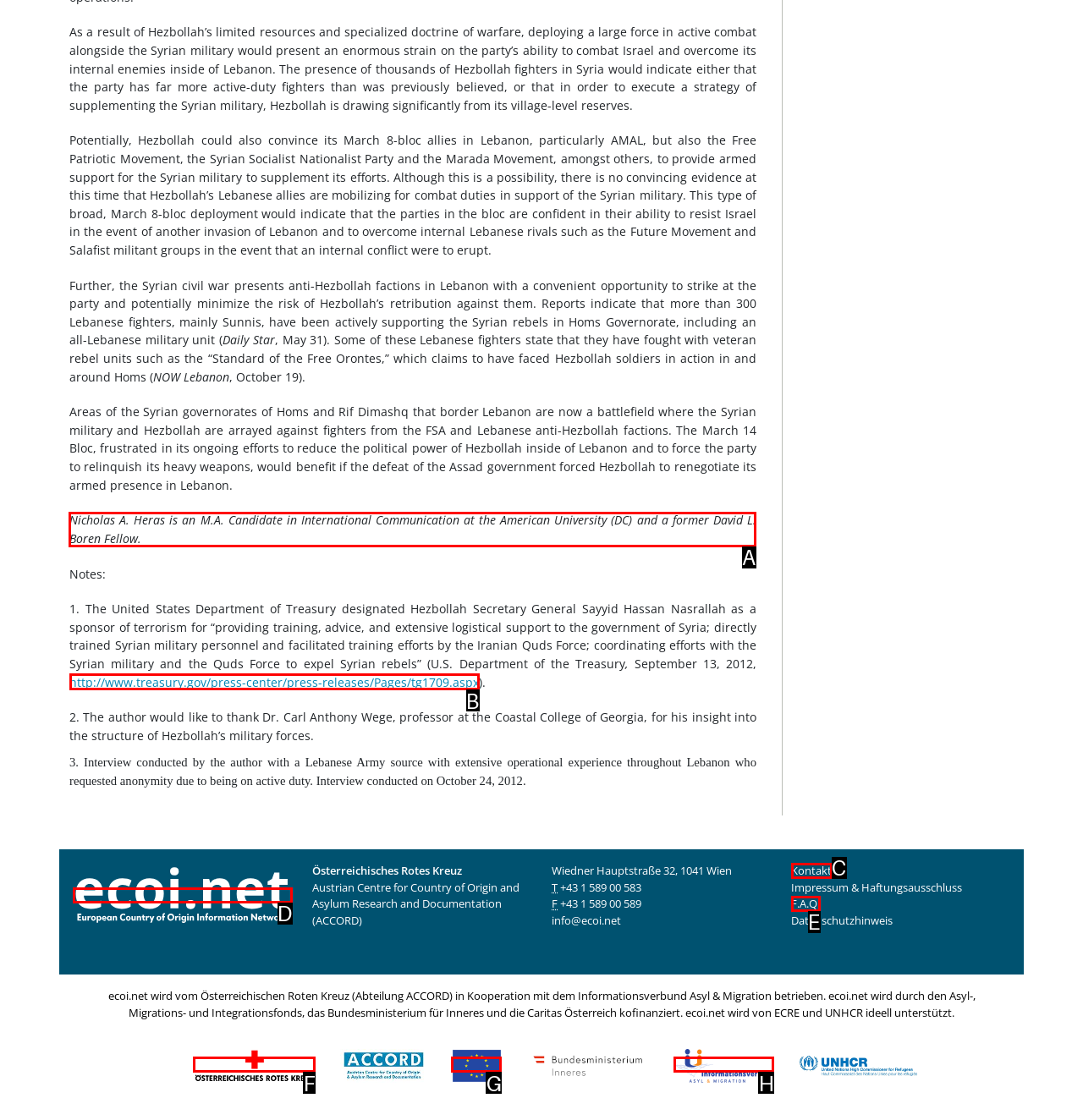Specify which HTML element I should click to complete this instruction: Enter name and family name Answer with the letter of the relevant option.

None